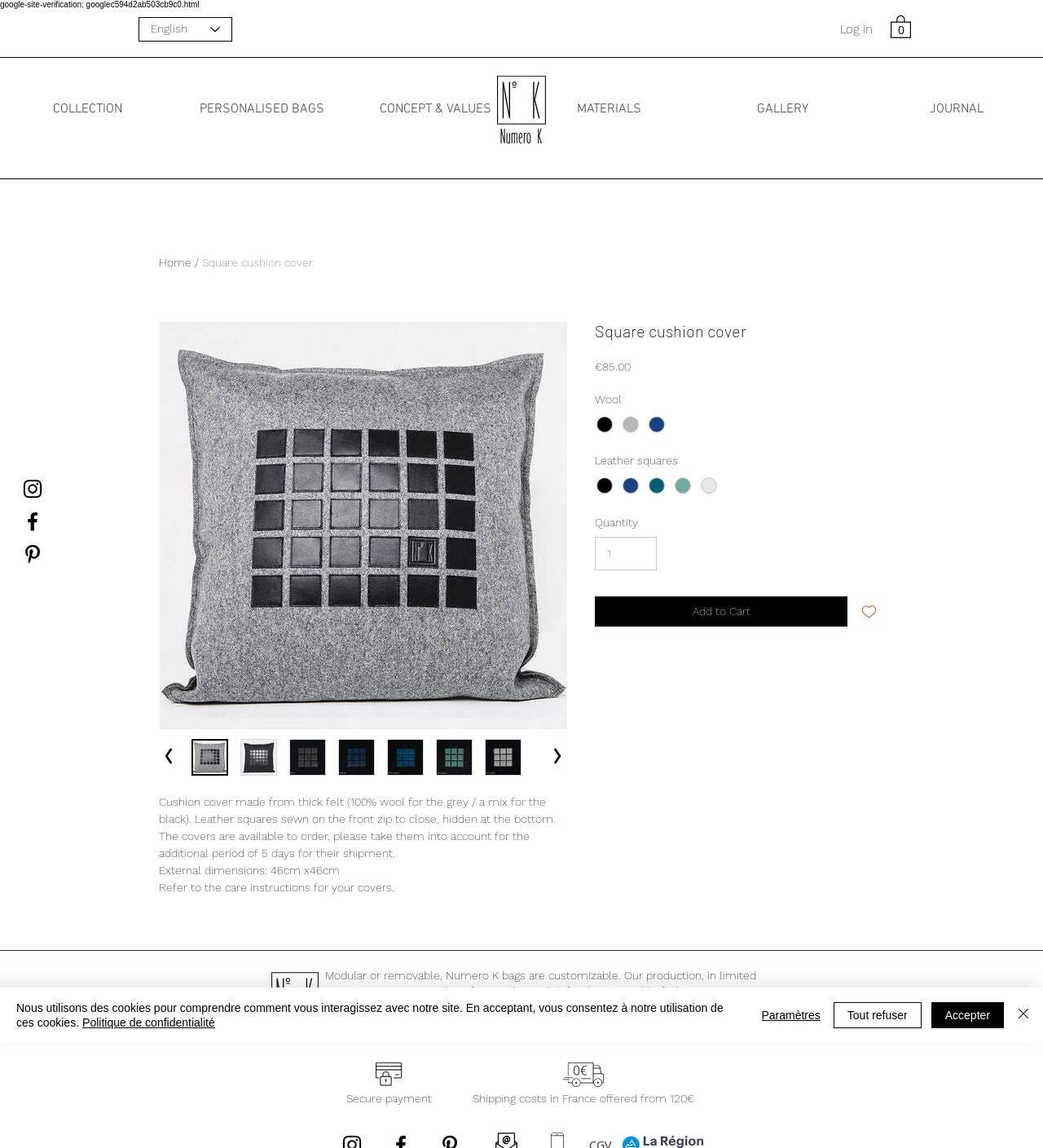Can you extract the primary headline text from the webpage?

Square cushion cover